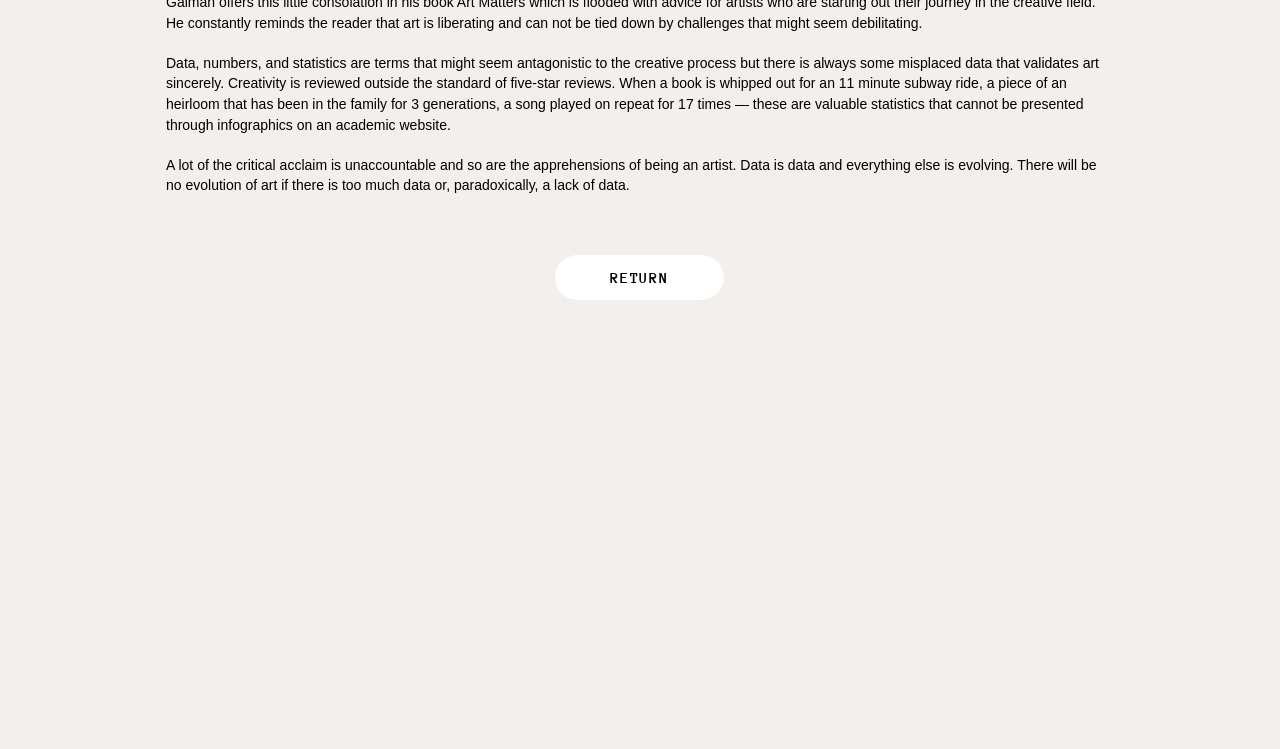Bounding box coordinates are specified in the format (top-left x, top-left y, bottom-right x, bottom-right y). All values are floating point numbers bounded between 0 and 1. Please provide the bounding box coordinate of the region this sentence describes: RETURN

[0.434, 0.34, 0.566, 0.401]